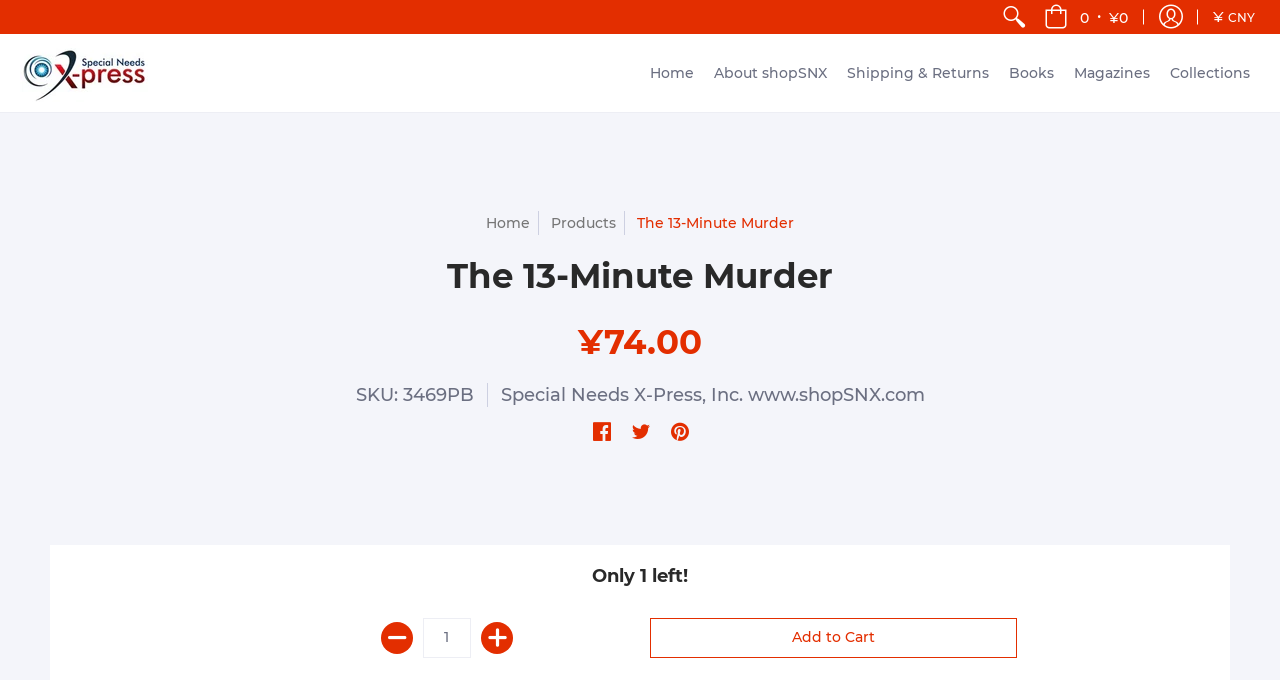Respond with a single word or phrase:
How many items are left in stock?

1